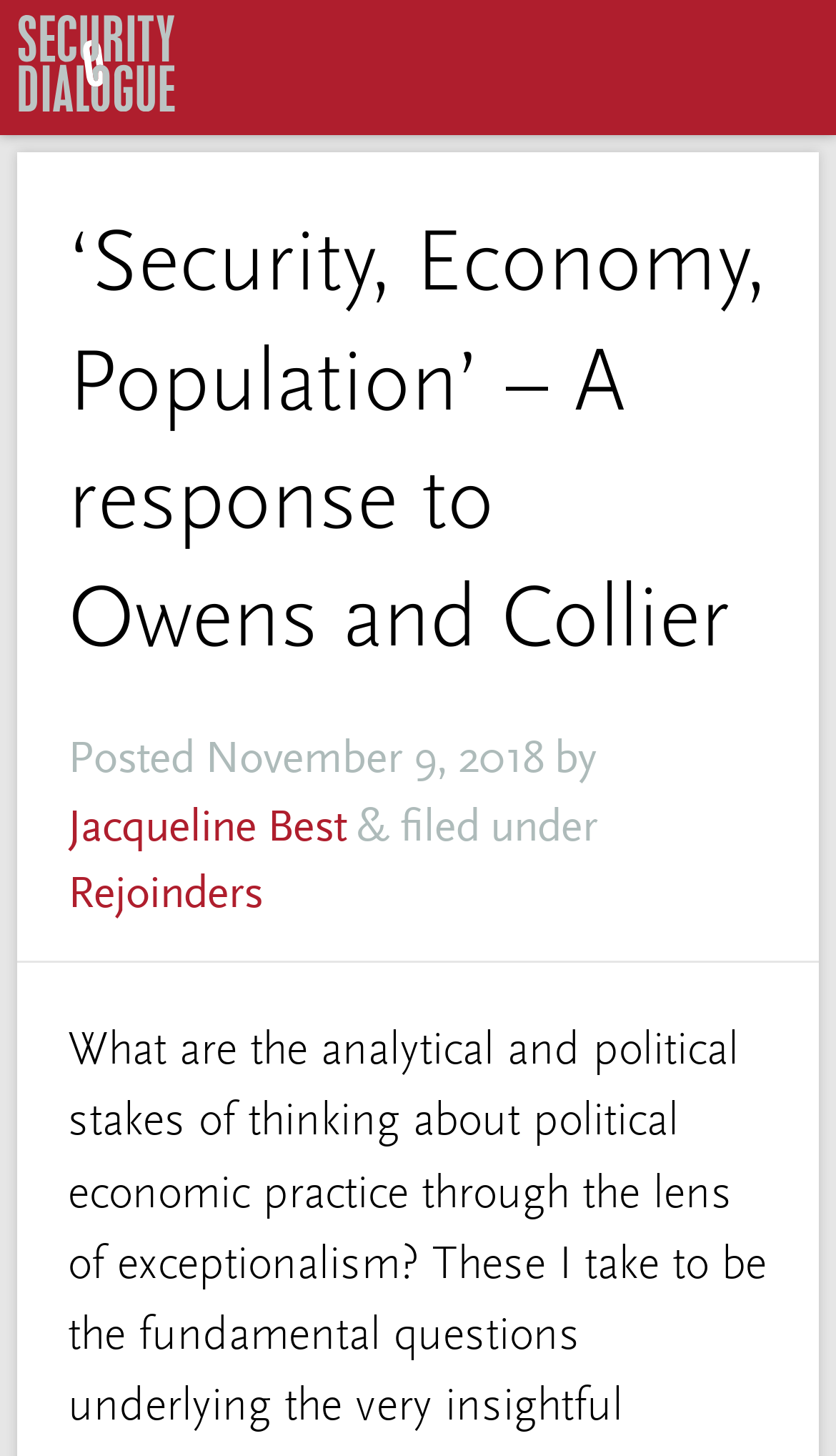Using a single word or phrase, answer the following question: 
What category is the article filed under?

Rejoinders